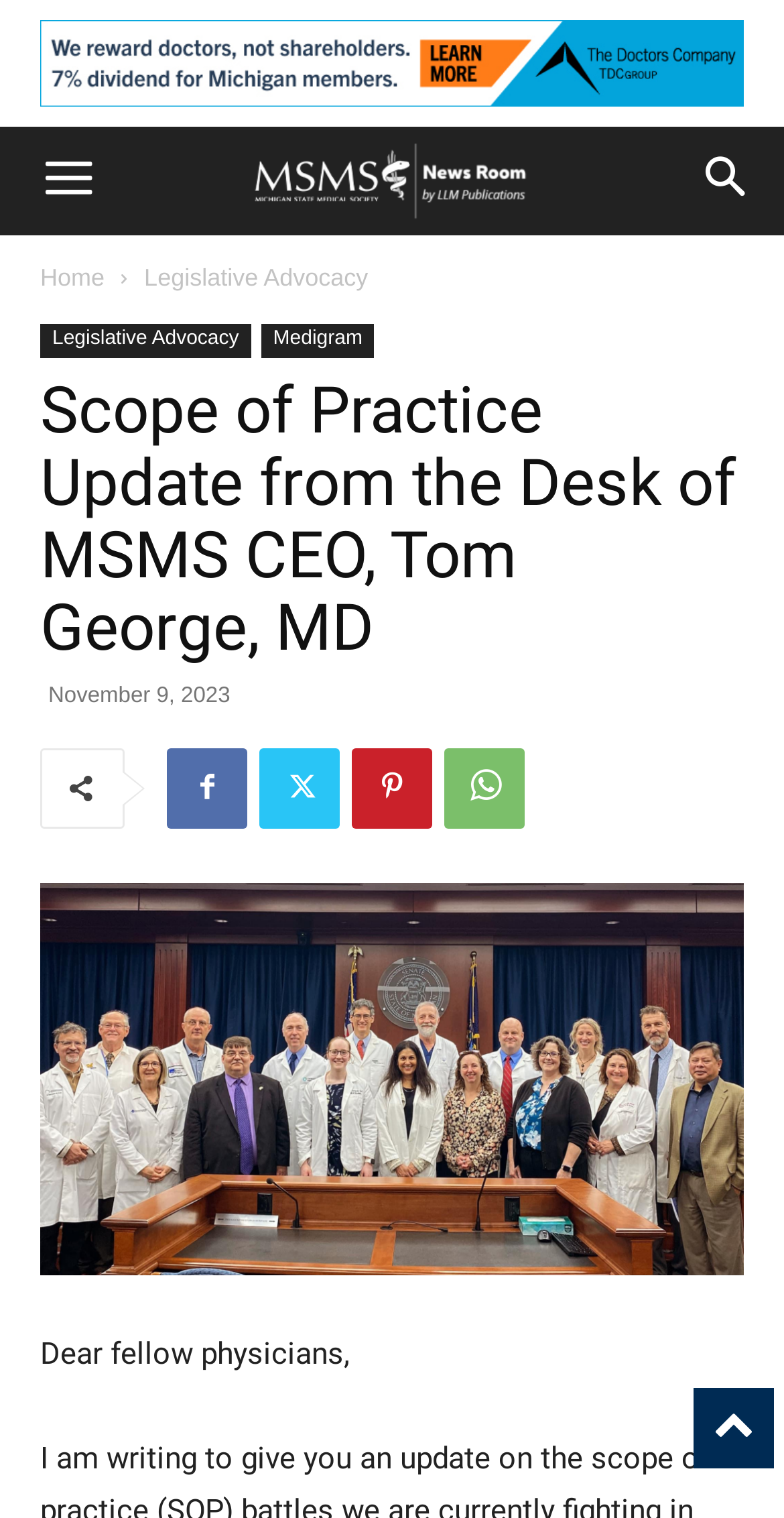Please determine the bounding box coordinates of the element's region to click for the following instruction: "Go to home page".

[0.051, 0.174, 0.133, 0.192]